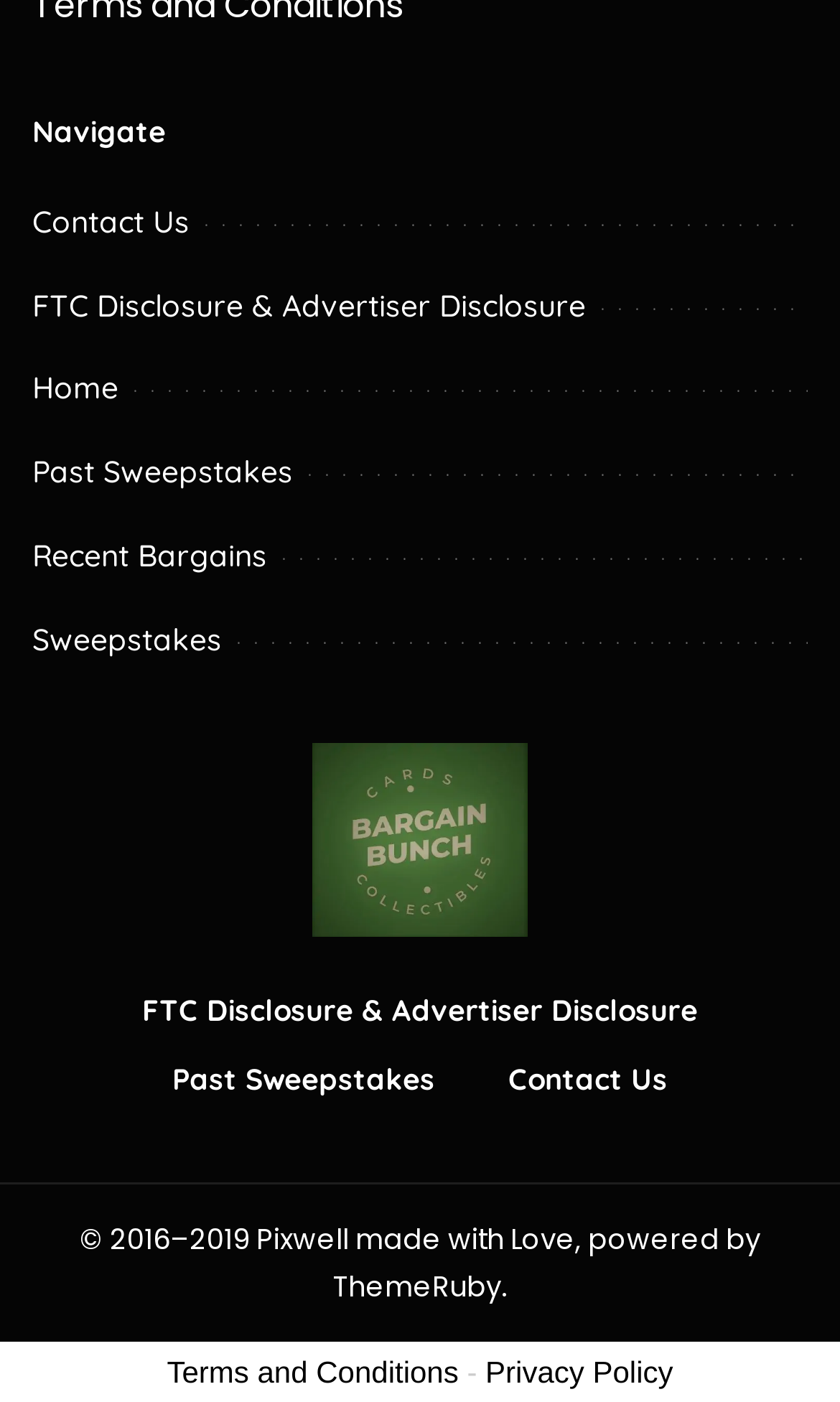Find the bounding box coordinates of the element's region that should be clicked in order to follow the given instruction: "View my account". The coordinates should consist of four float numbers between 0 and 1, i.e., [left, top, right, bottom].

None